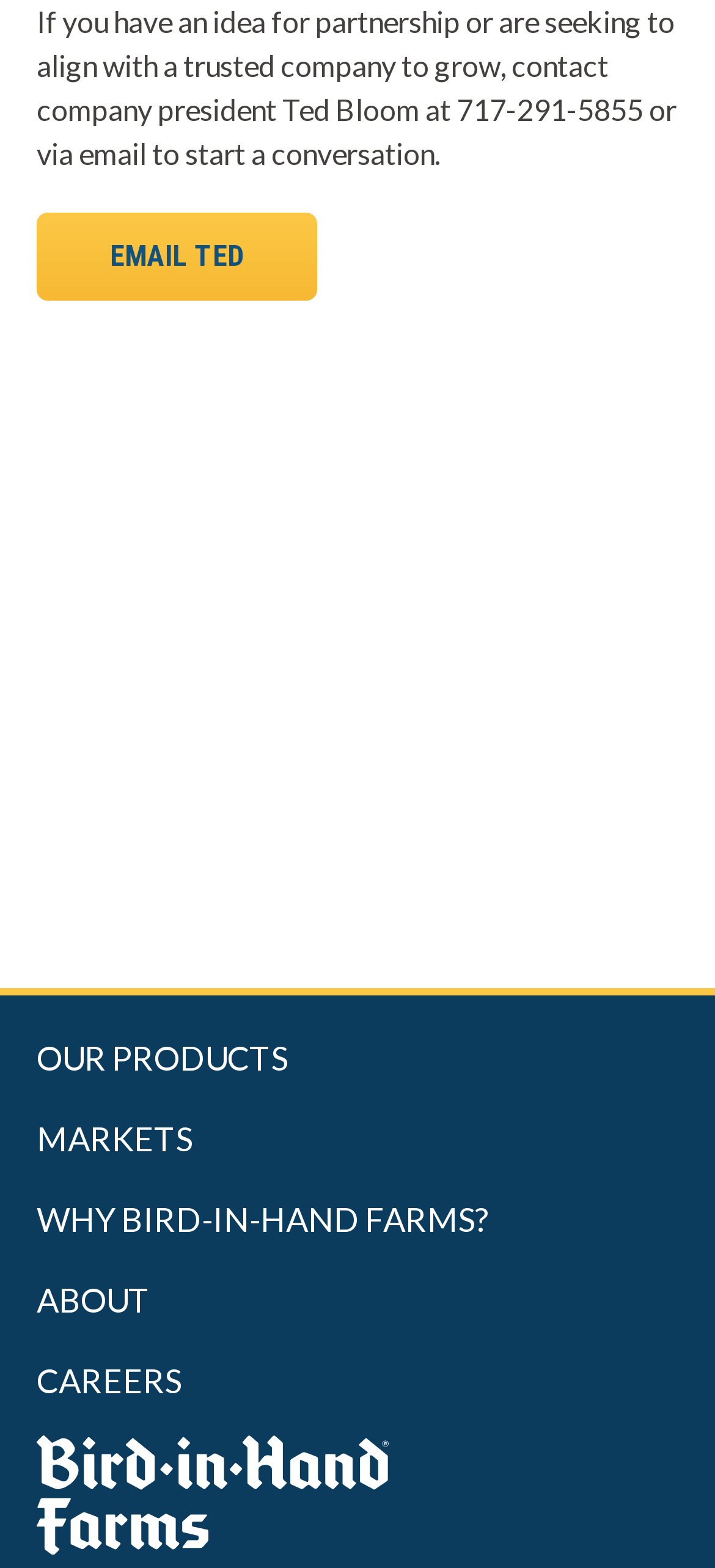Locate the UI element described by HOME in the provided webpage screenshot. Return the bounding box coordinates in the format (top-left x, top-left y, bottom-right x, bottom-right y), ensuring all values are between 0 and 1.

None